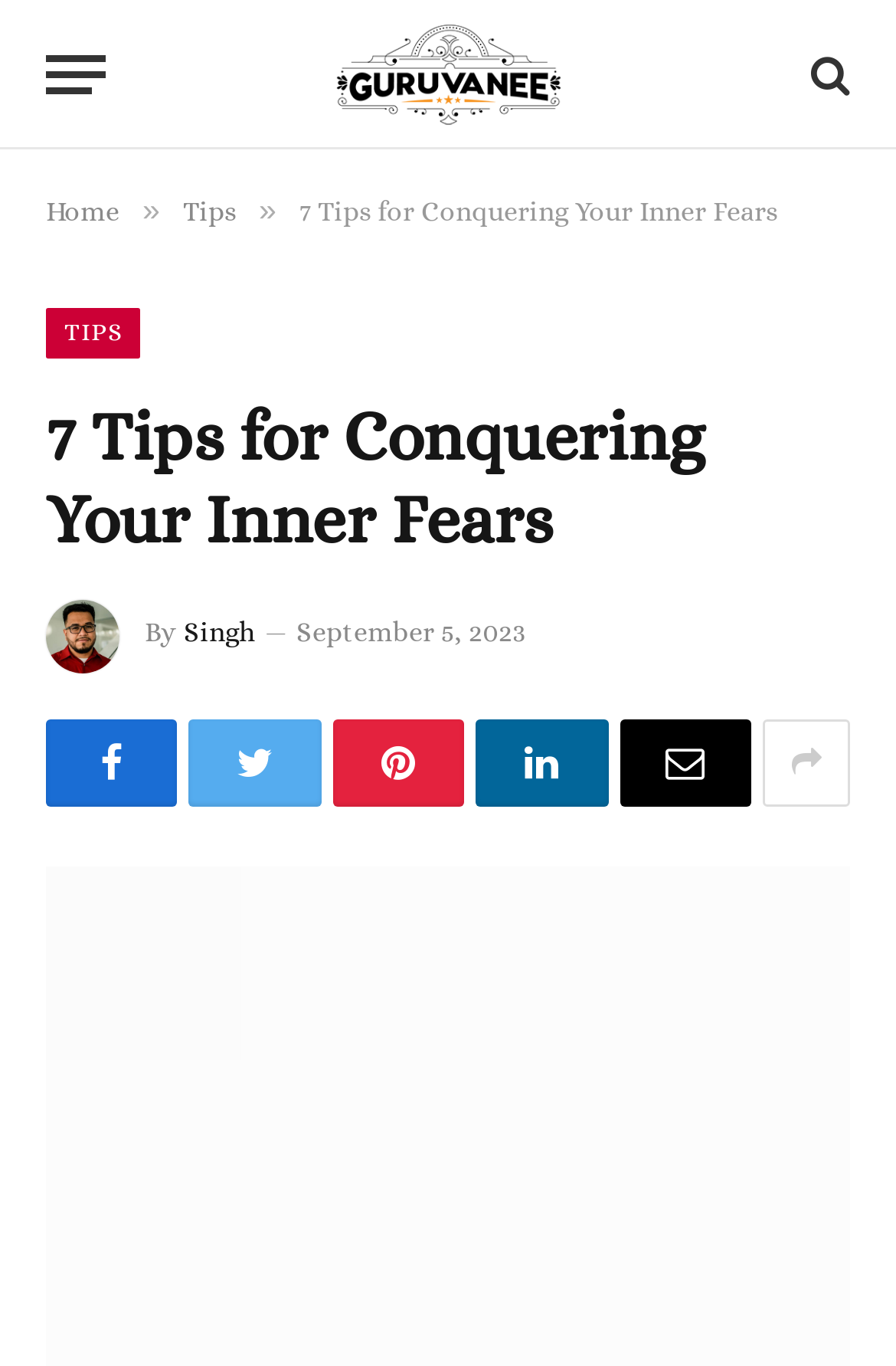Please identify the bounding box coordinates of the area that needs to be clicked to fulfill the following instruction: "Explore the CIFFI Store."

None